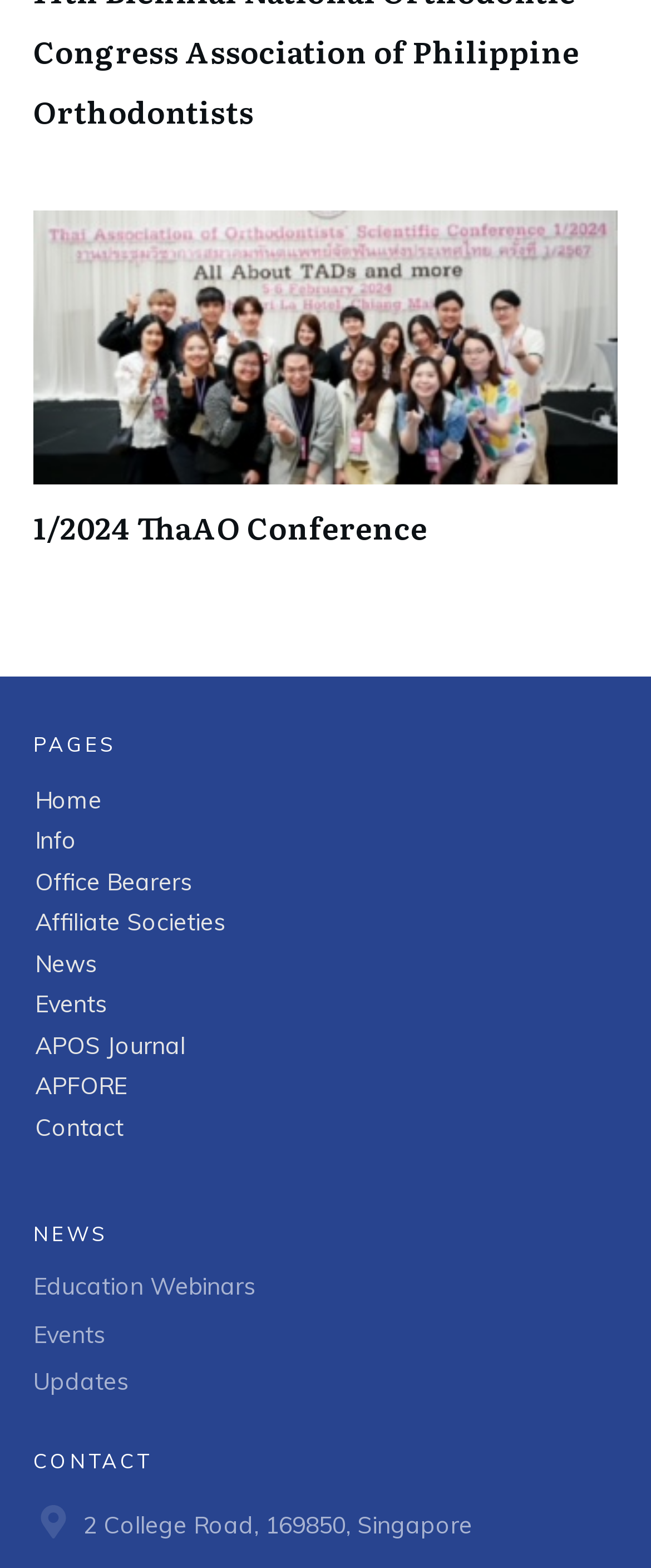Please find the bounding box for the UI component described as follows: "Contact".

[0.054, 0.709, 0.19, 0.728]